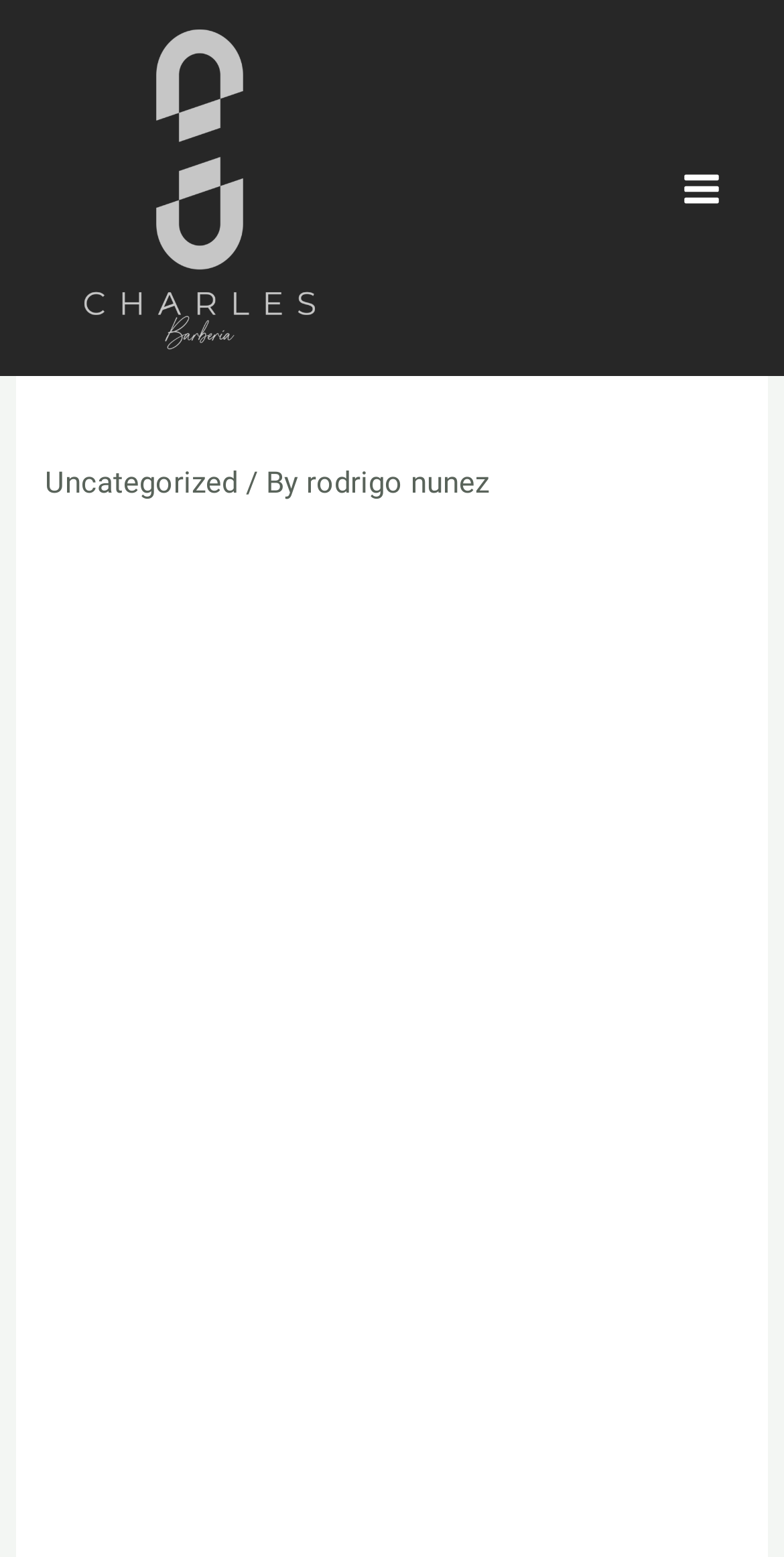Calculate the bounding box coordinates of the UI element given the description: "alt="Charles Barberia"".

[0.049, 0.108, 0.459, 0.131]